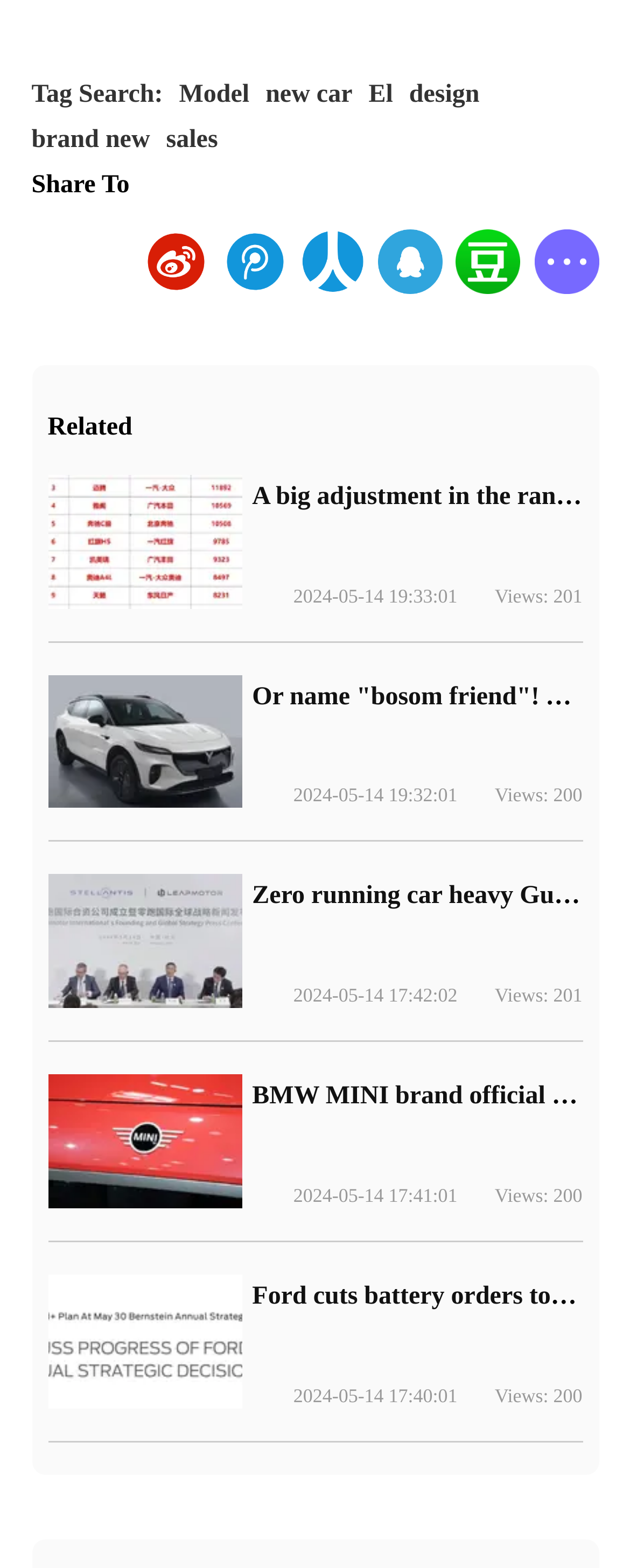What is the date of the latest article?
Answer briefly with a single word or phrase based on the image.

2024-05-14